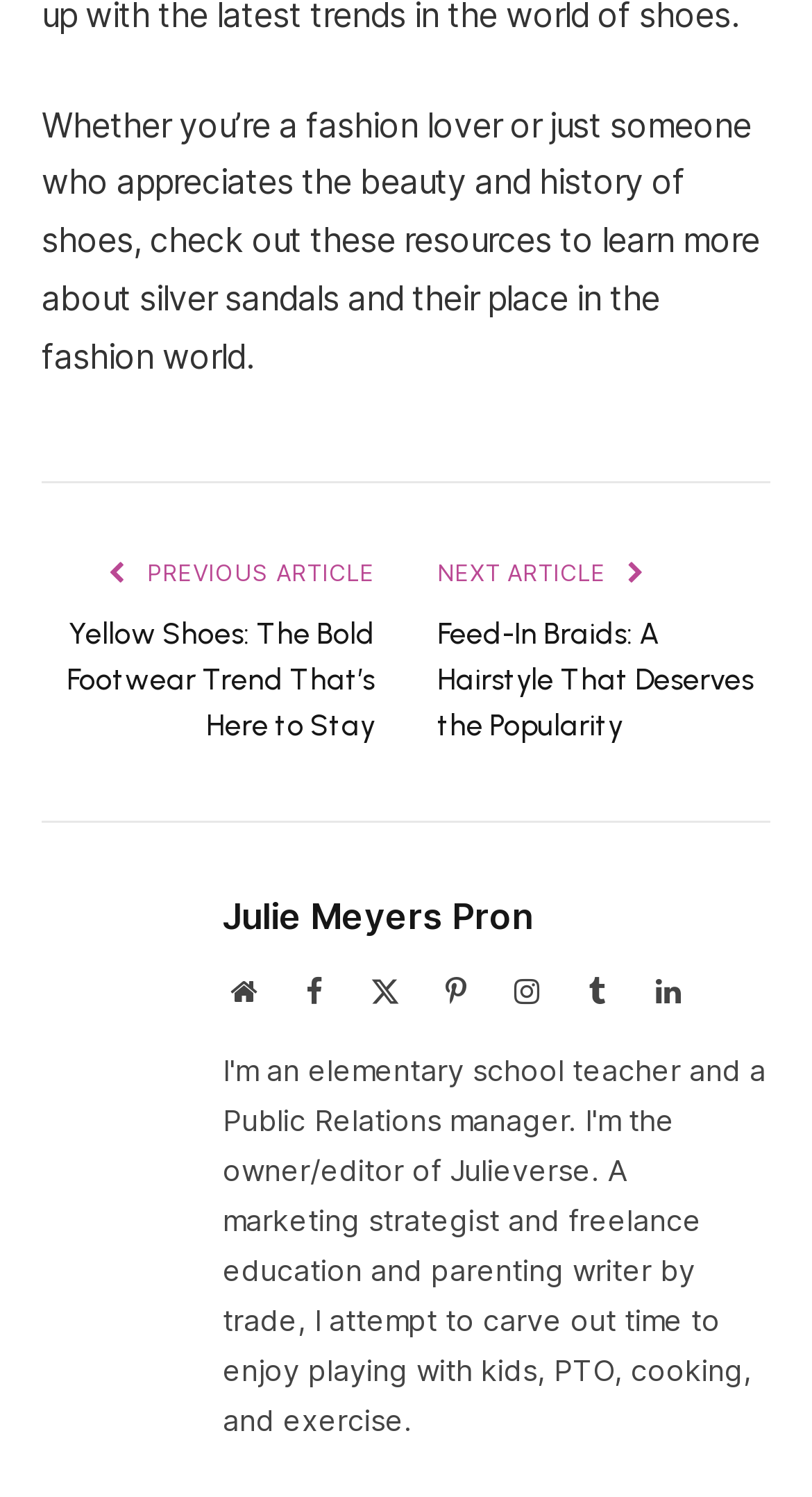Please specify the bounding box coordinates of the element that should be clicked to execute the given instruction: 'Visit Julie Meyers Pron's website'. Ensure the coordinates are four float numbers between 0 and 1, expressed as [left, top, right, bottom].

[0.274, 0.599, 0.656, 0.627]